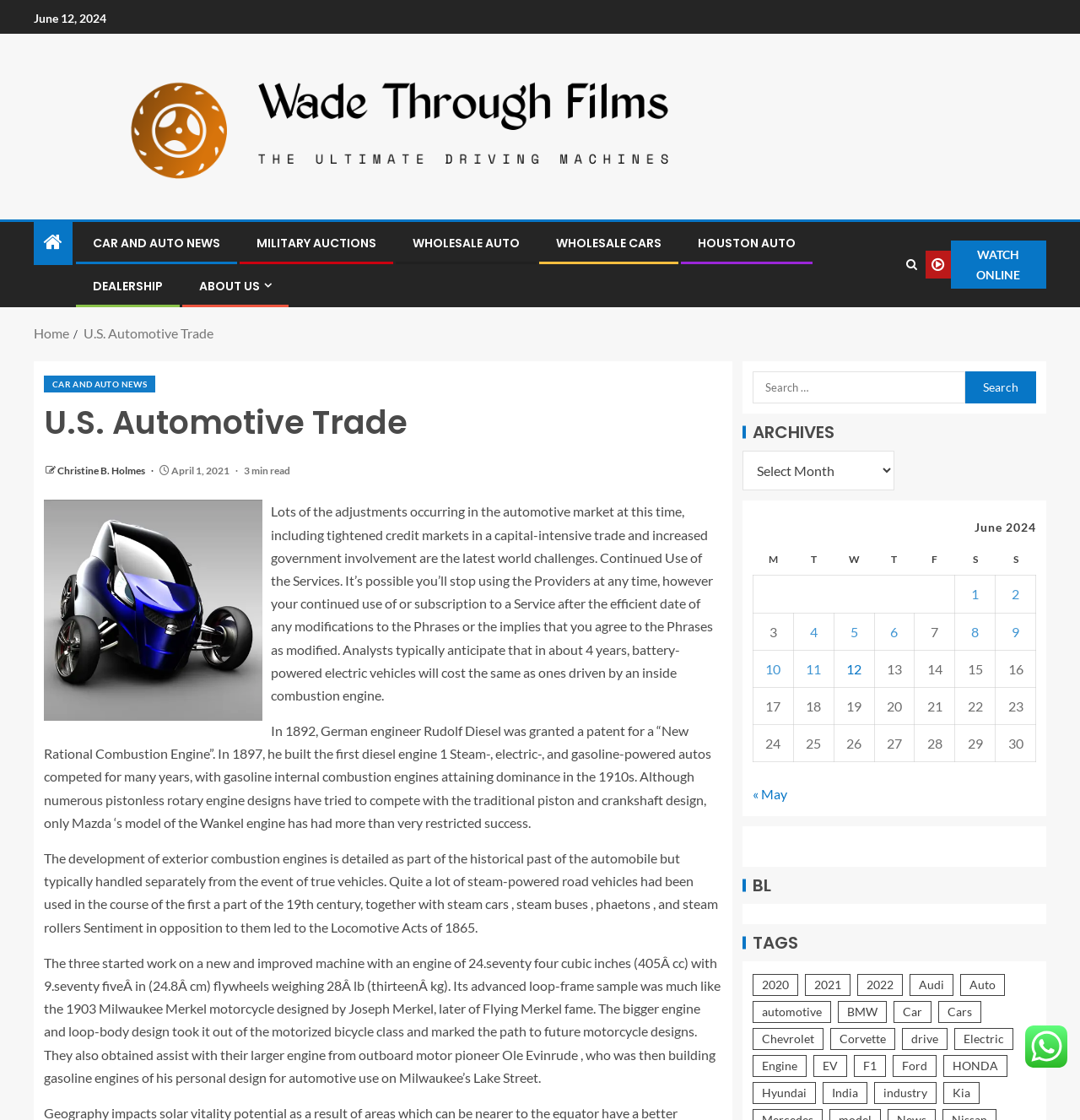Please mark the bounding box coordinates of the area that should be clicked to carry out the instruction: "Go to the 'U.S. Automotive Trade' page".

[0.077, 0.29, 0.198, 0.304]